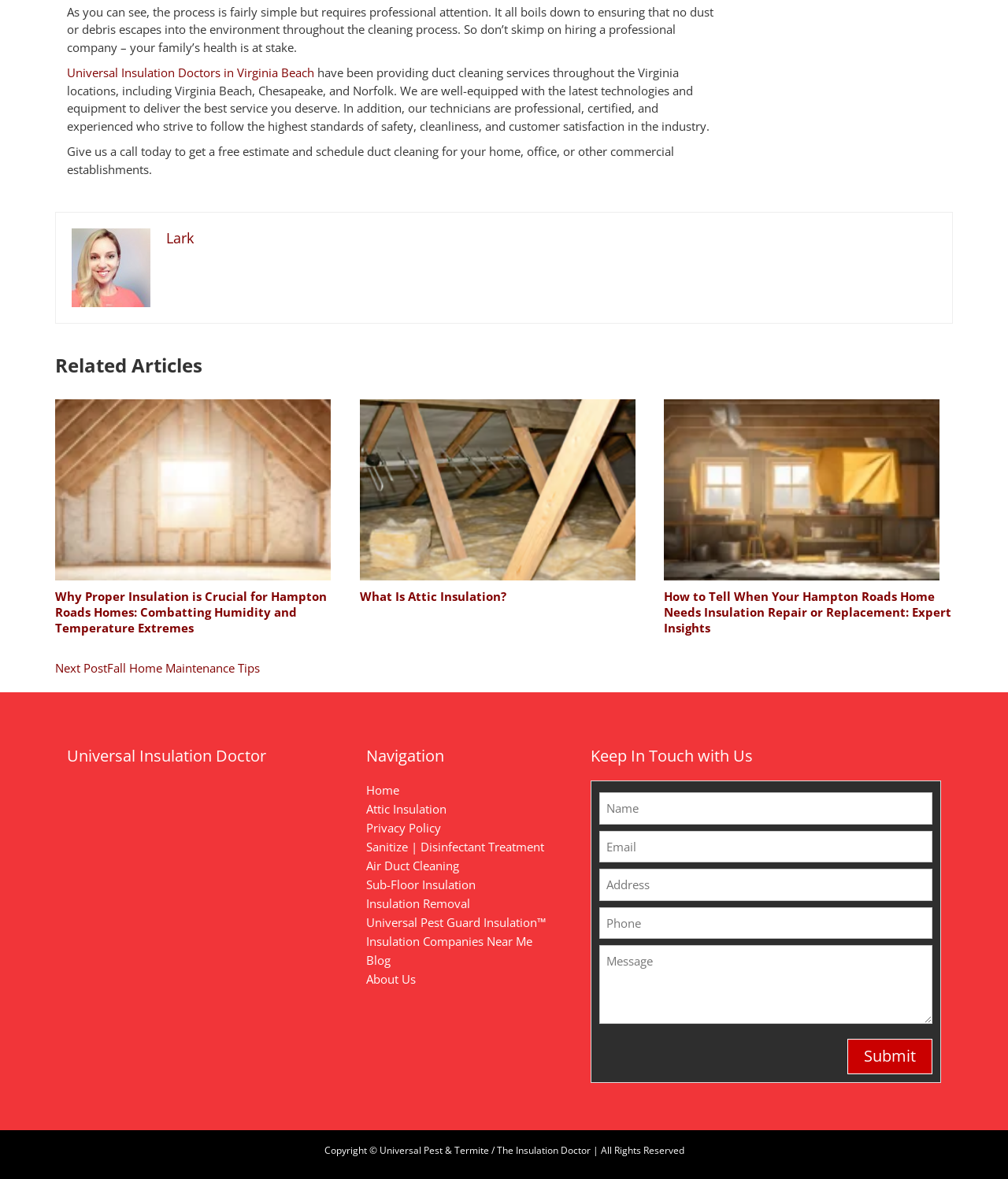Reply to the question with a single word or phrase:
What is the name of the company's insulation product?

Universal Pest Guard Insulation